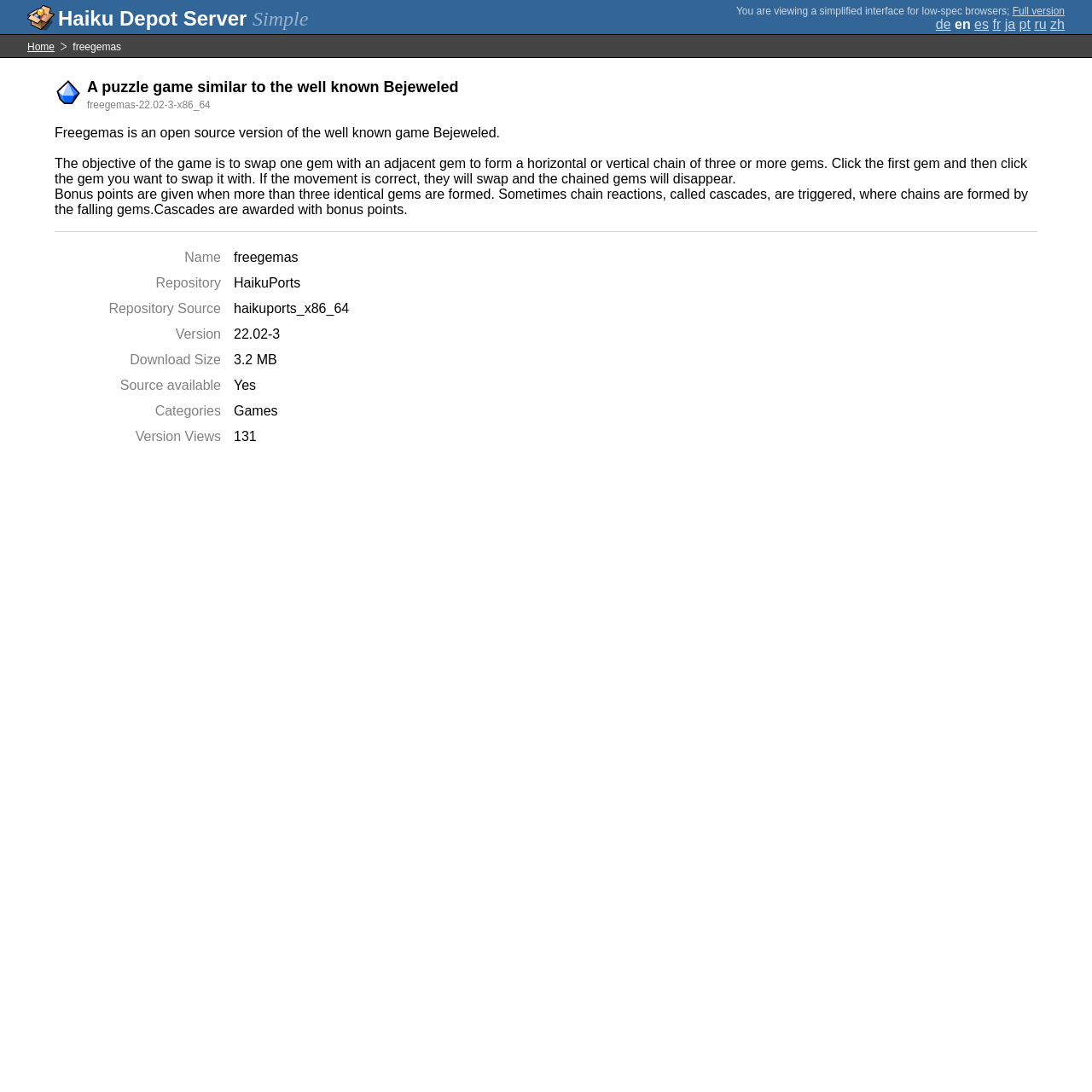What is the name of the puzzle game?
Give a single word or phrase as your answer by examining the image.

Freegemas